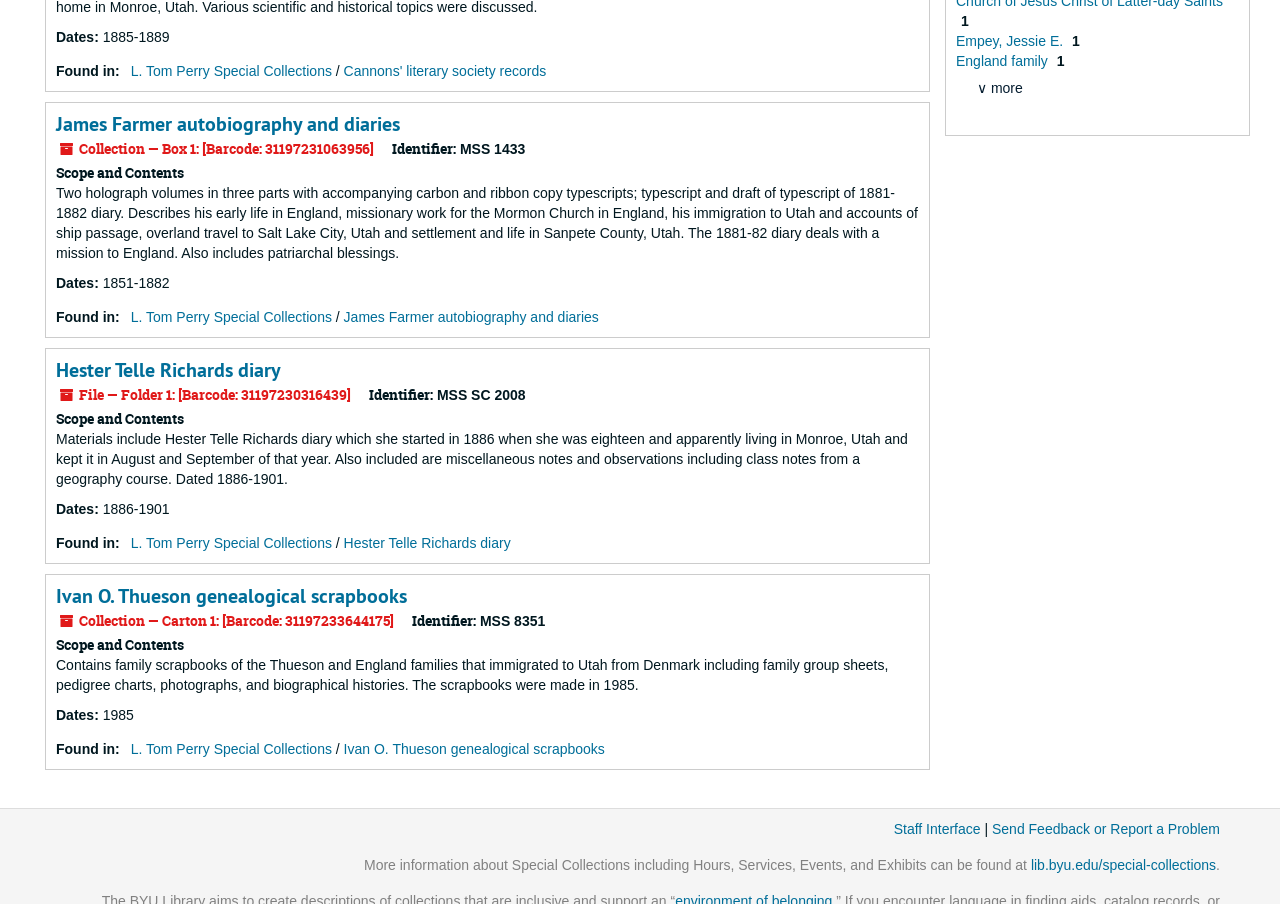Can you find the bounding box coordinates for the UI element given this description: "England family"? Provide the coordinates as four float numbers between 0 and 1: [left, top, right, bottom].

[0.747, 0.059, 0.822, 0.076]